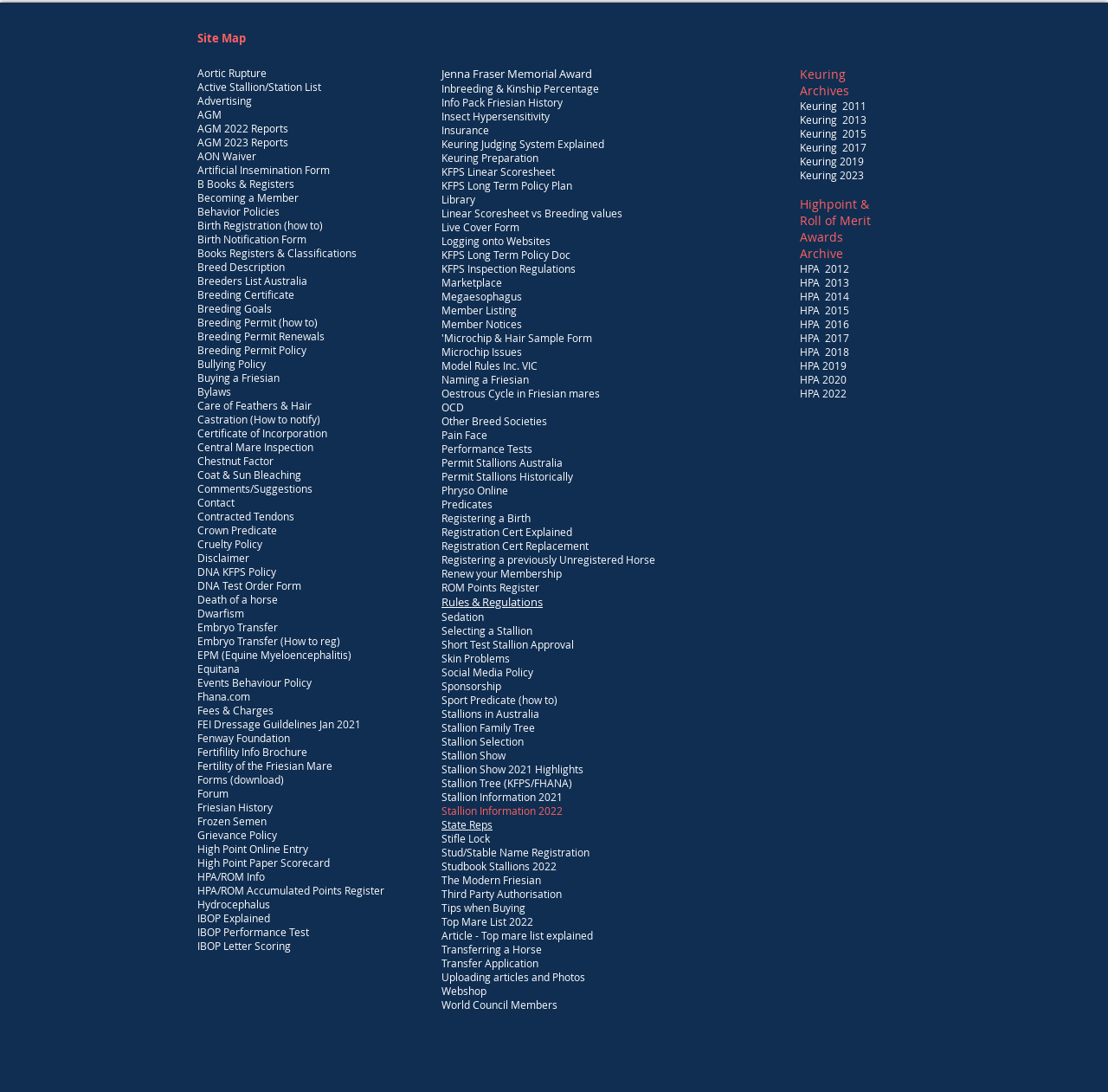Provide a short, one-word or phrase answer to the question below:
How many links are there on the webpage?

54